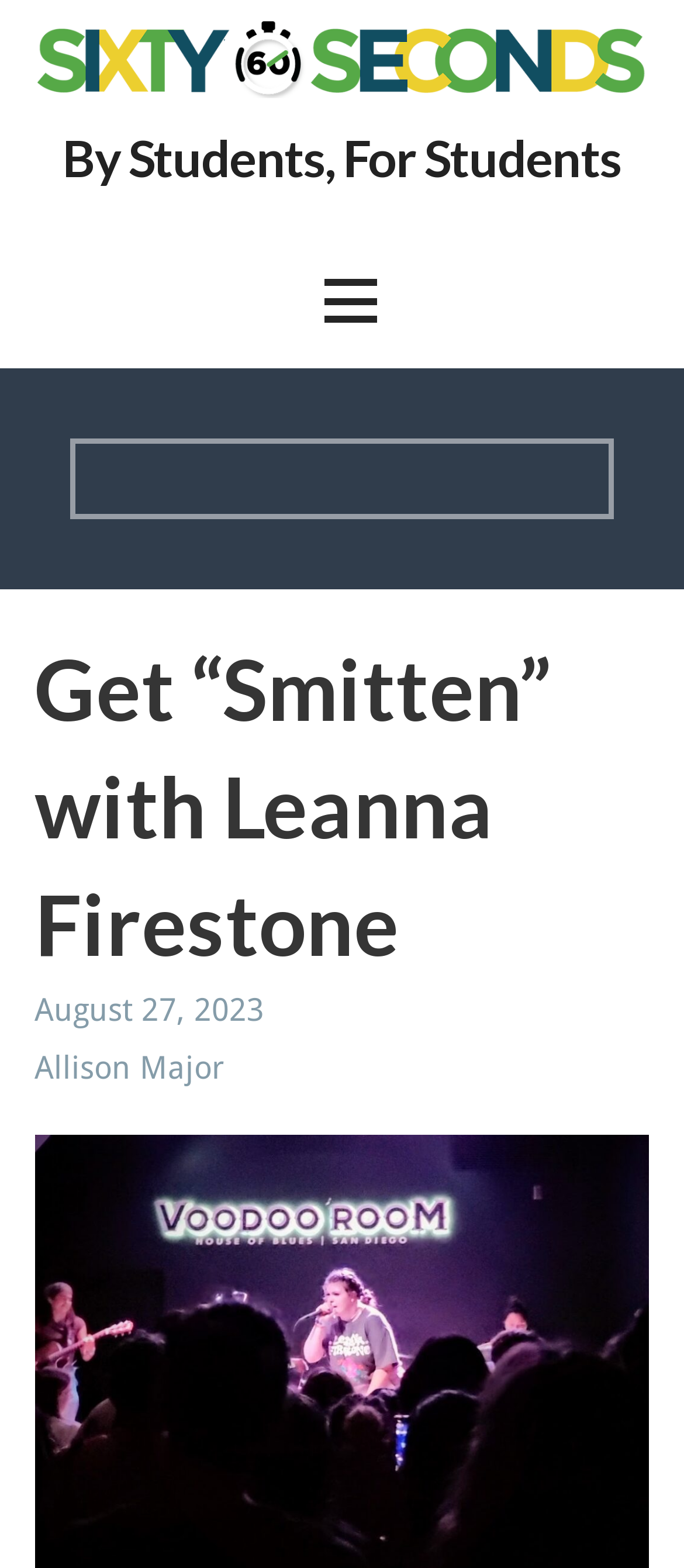Analyze the image and give a detailed response to the question:
What is the date of the article?

I found the date of the article by looking at the text element that says 'August 27, 2023' which is located below the main heading.